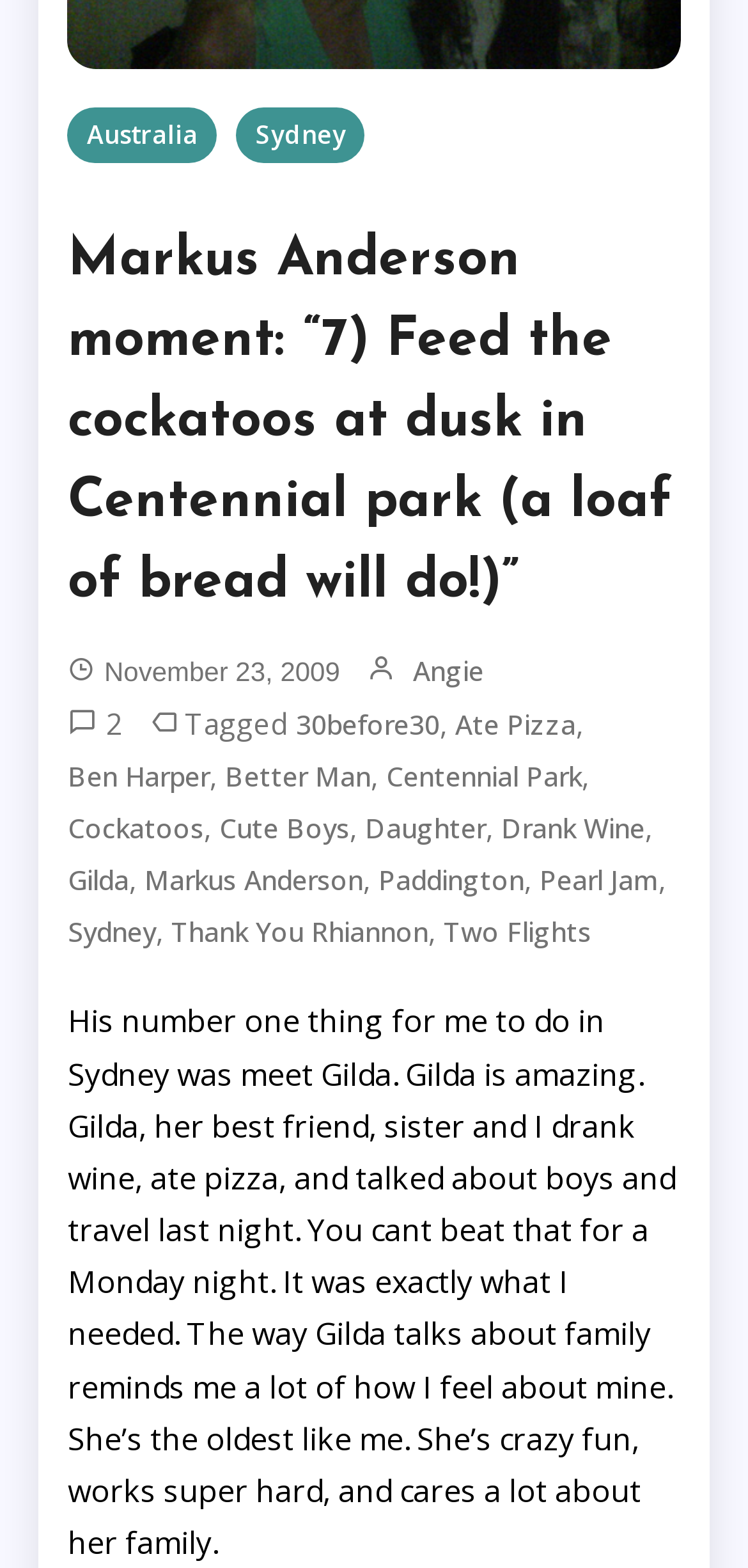What is the name of the park mentioned in the moment?
Provide a short answer using one word or a brief phrase based on the image.

Centennial park